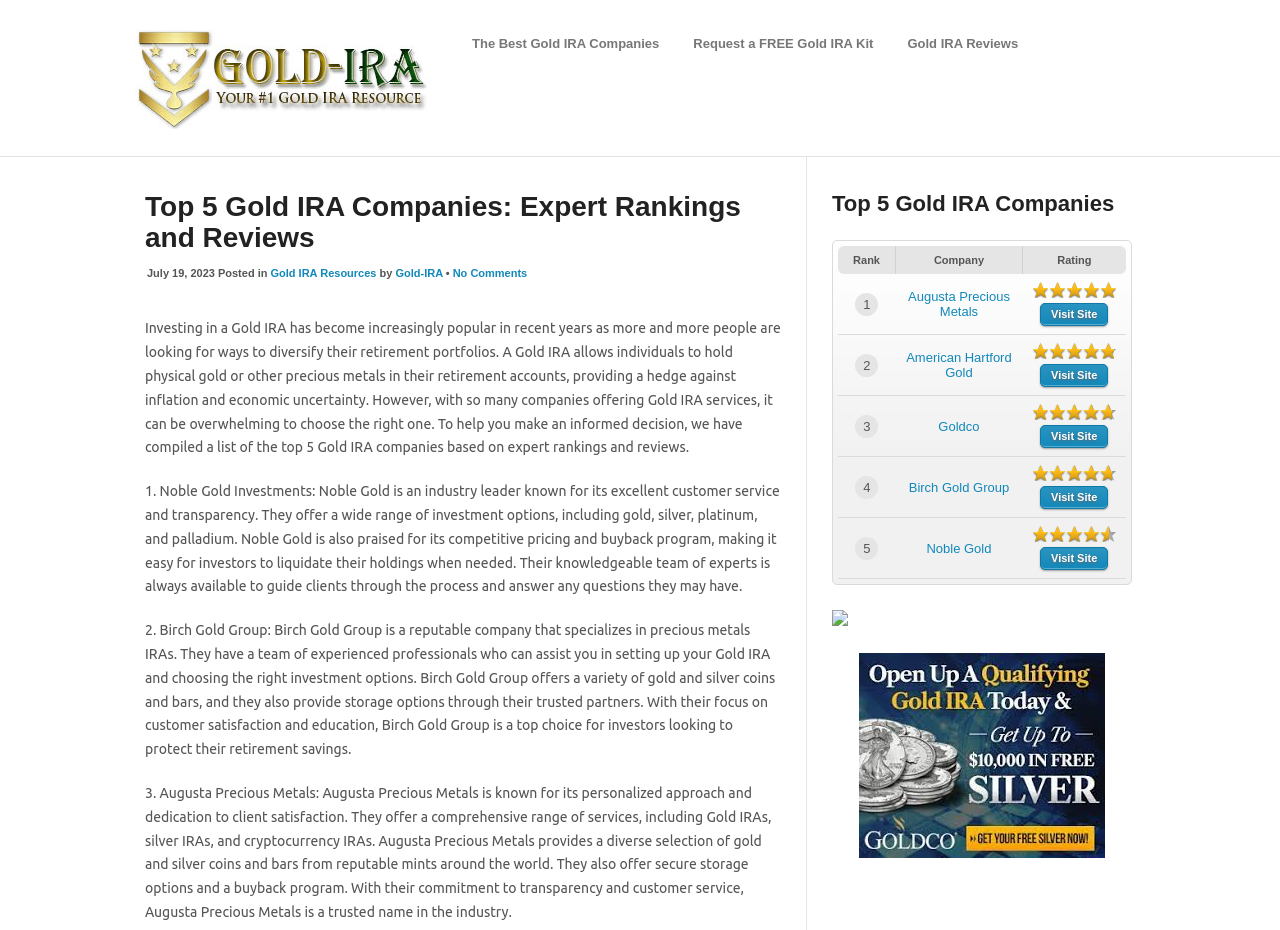What is the purpose of a Gold IRA?
Based on the image, answer the question with as much detail as possible.

According to the webpage, a Gold IRA allows individuals to hold physical gold or other precious metals in their retirement accounts, providing a hedge against inflation and economic uncertainty. This suggests that the purpose of a Gold IRA is to diversify one's retirement portfolios.